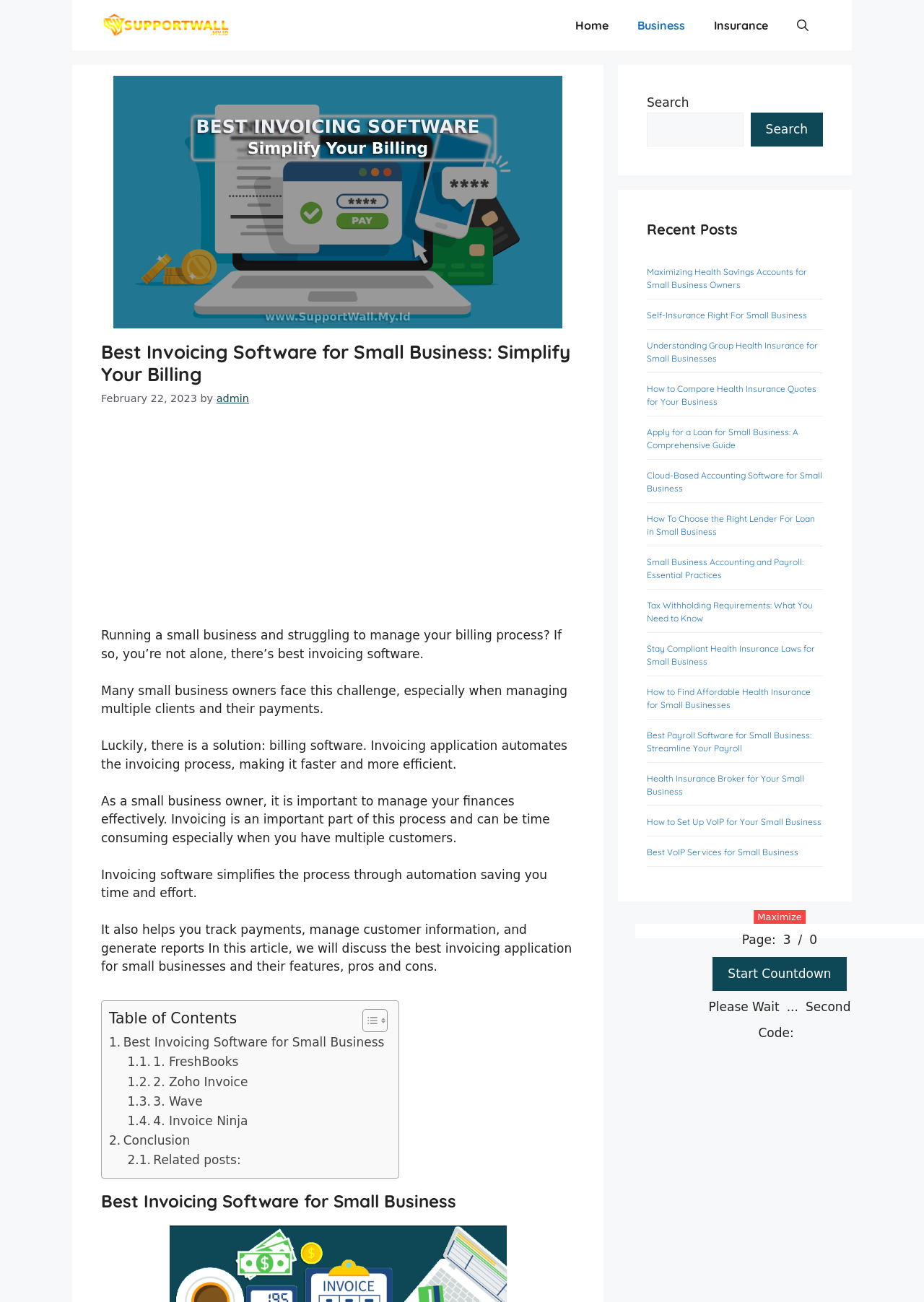Please identify the bounding box coordinates of the clickable area that will fulfill the following instruction: "Click on the 'Best Invoicing Software for Small Business' link". The coordinates should be in the format of four float numbers between 0 and 1, i.e., [left, top, right, bottom].

[0.118, 0.793, 0.416, 0.808]